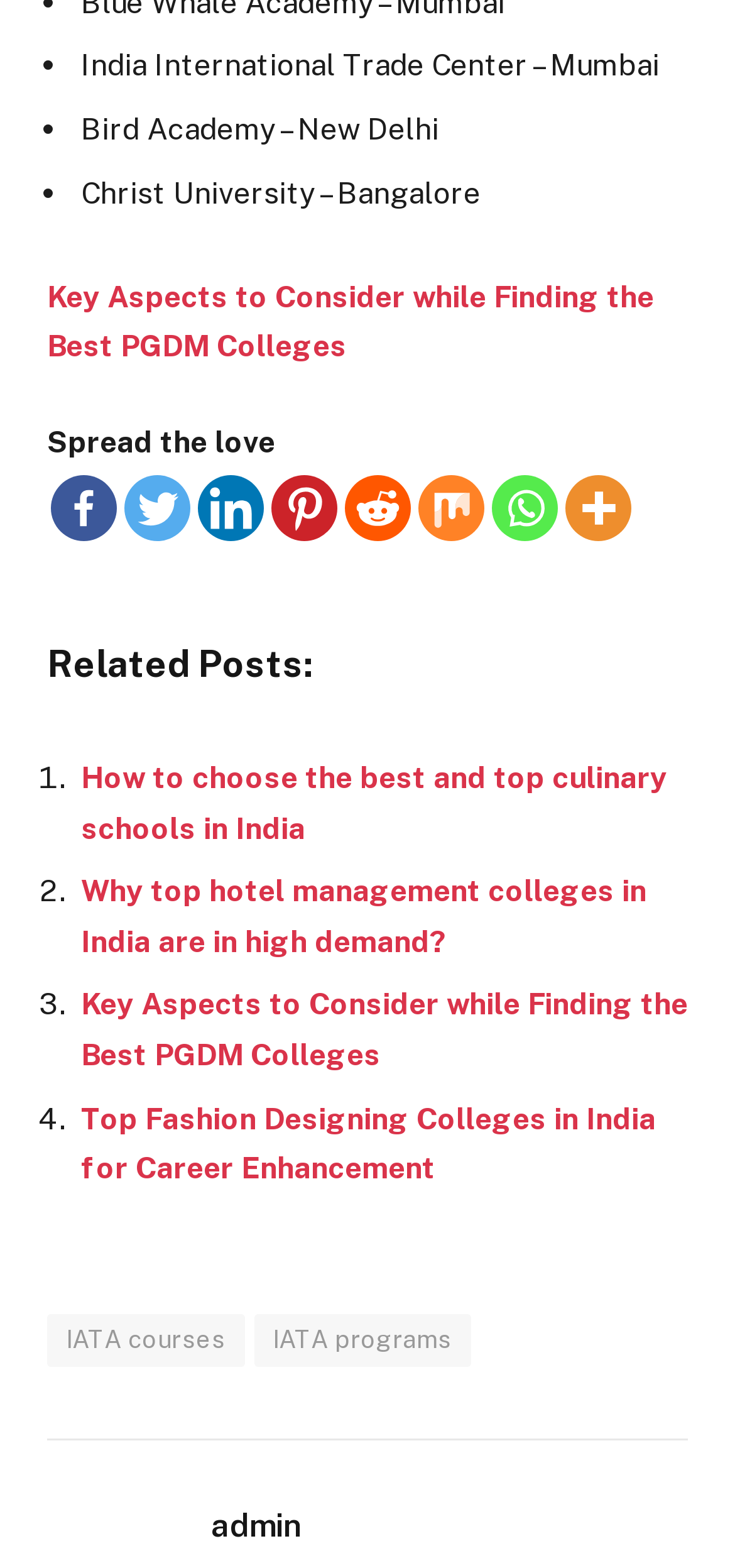Please identify the bounding box coordinates of the element I need to click to follow this instruction: "Search for something".

None